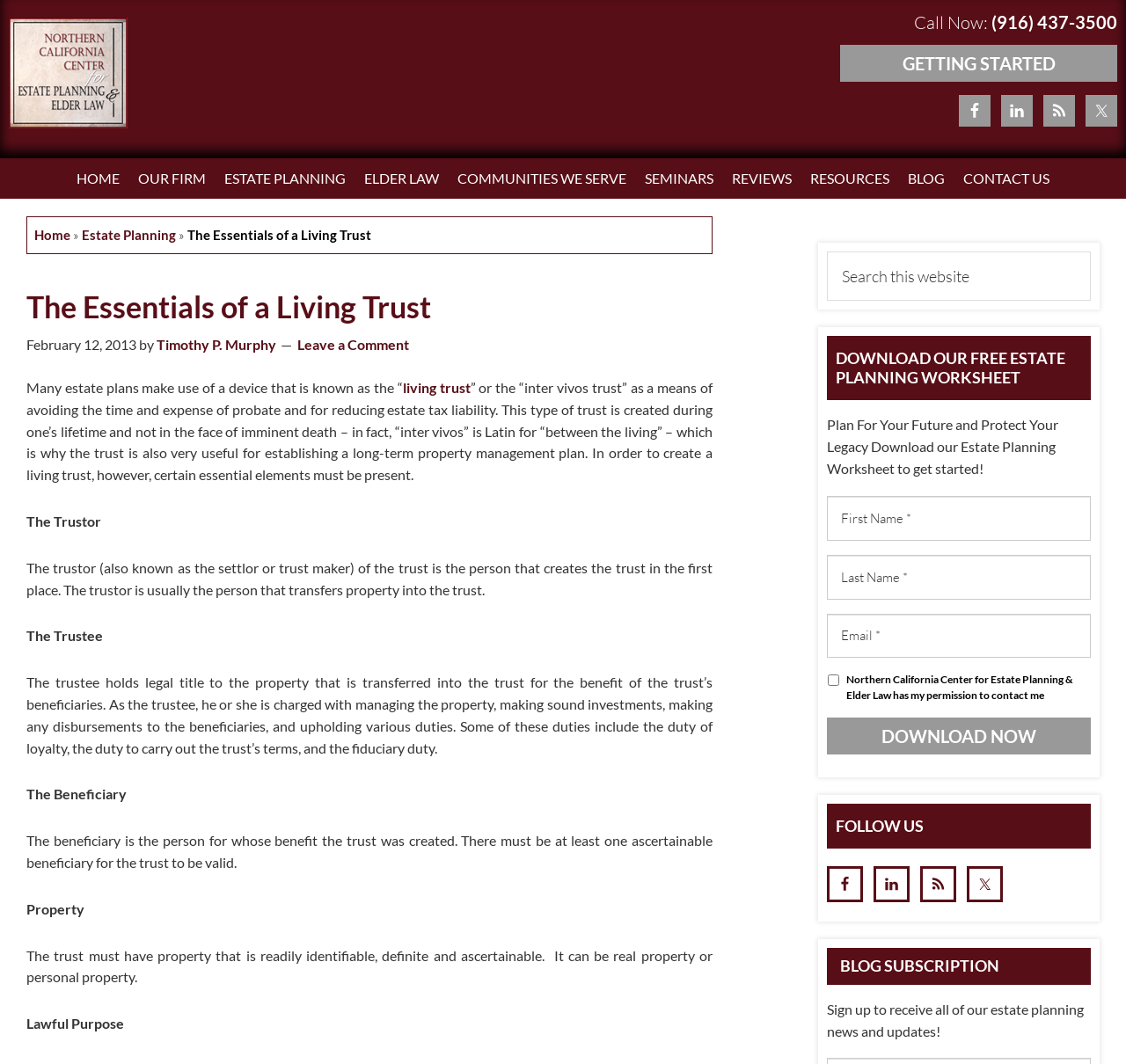Please use the details from the image to answer the following question comprehensively:
What is the purpose of a living trust?

I found the purpose of a living trust by reading the first paragraph of the main content, which explains that a living trust is used to avoid the time and expense of probate and for reducing estate tax liability.